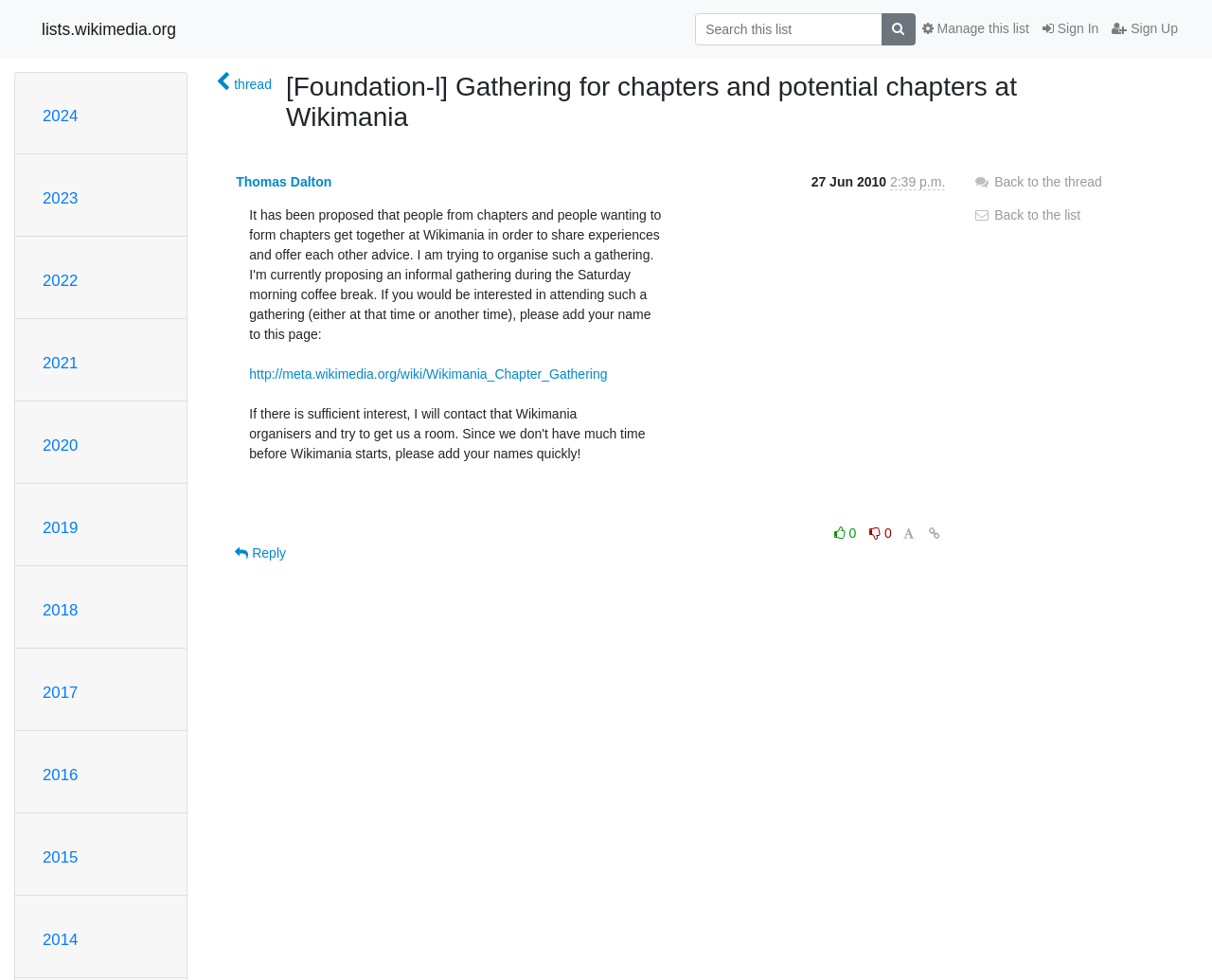Identify and extract the main heading from the webpage.

[Foundation-l] Gathering for chapters and potential chapters at Wikimania